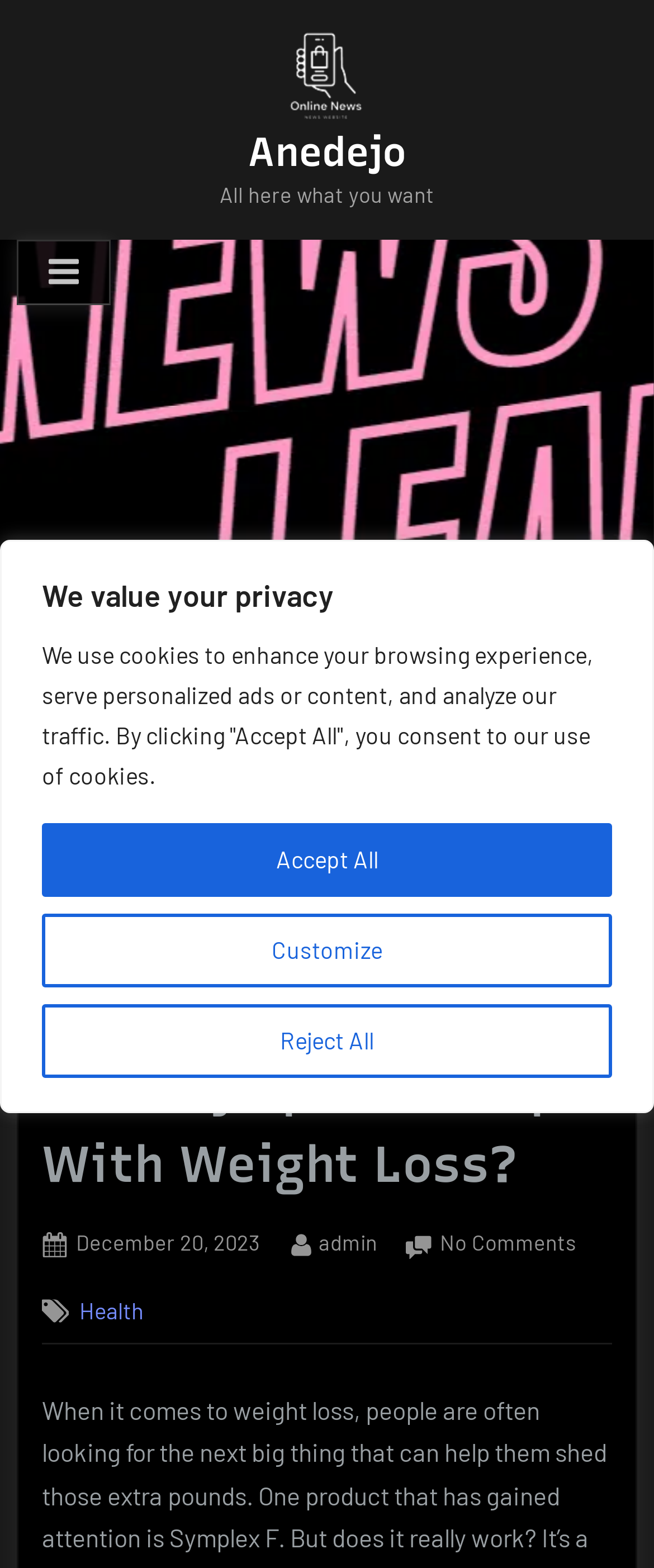Can you show the bounding box coordinates of the region to click on to complete the task described in the instruction: "Click the 'Toggle Primary Menu' button"?

[0.026, 0.153, 0.169, 0.195]